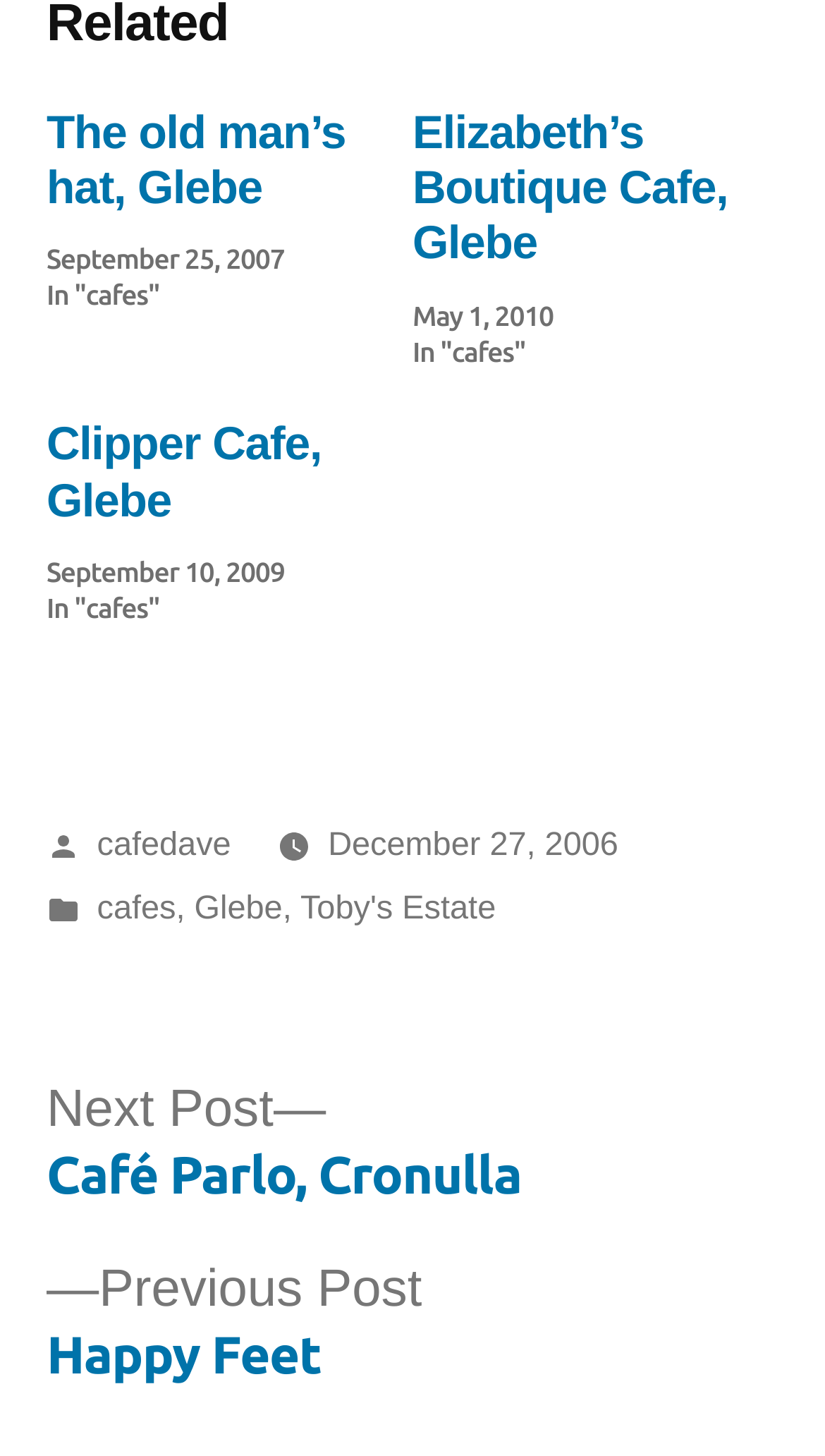Determine the bounding box coordinates of the section I need to click to execute the following instruction: "Go to previous post: Happy Feet". Provide the coordinates as four float numbers between 0 and 1, i.e., [left, top, right, bottom].

[0.056, 0.866, 0.511, 0.952]